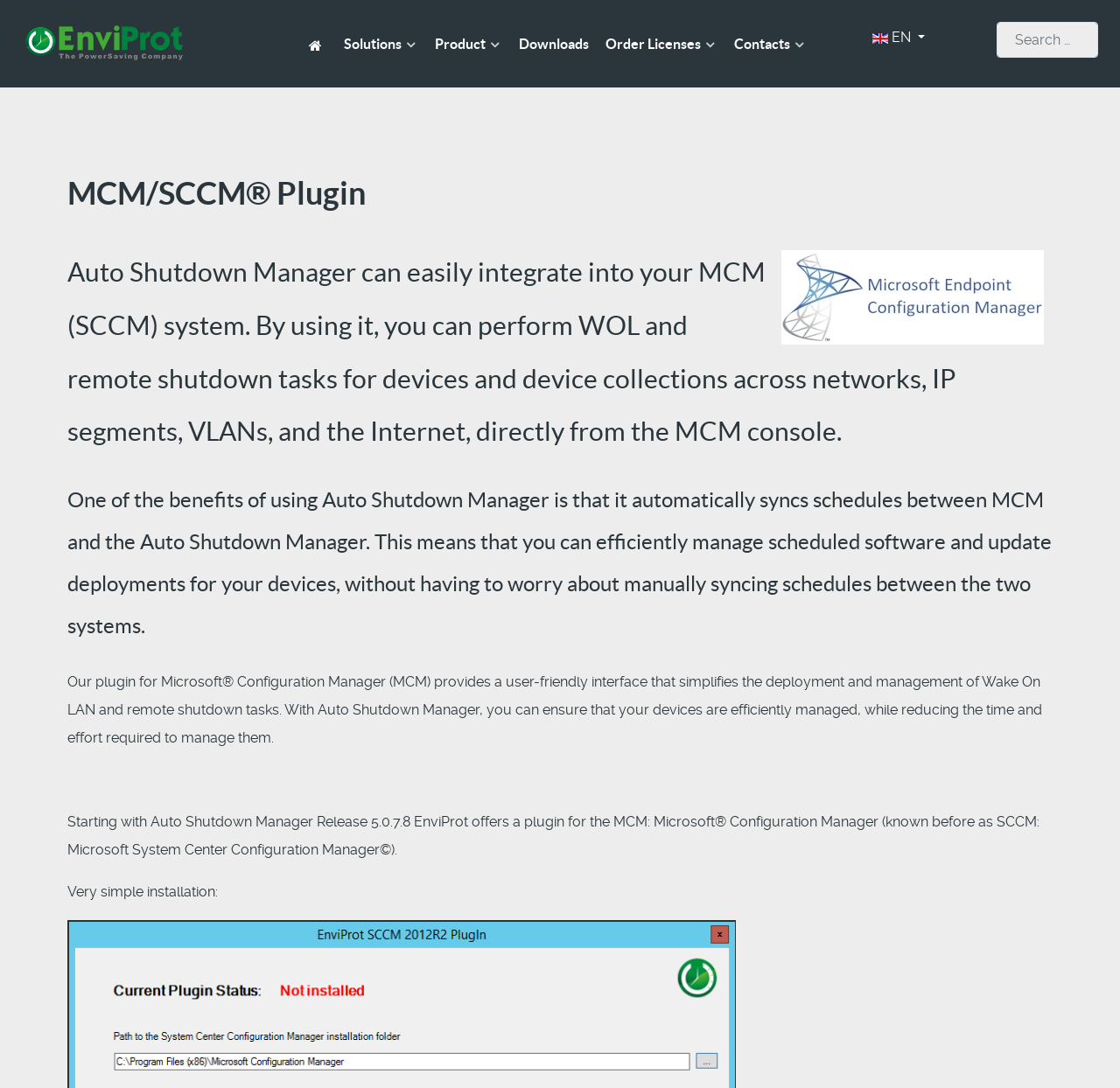Extract the bounding box coordinates for the HTML element that matches this description: "Downloads". The coordinates should be four float numbers between 0 and 1, i.e., [left, top, right, bottom].

[0.463, 0.03, 0.526, 0.053]